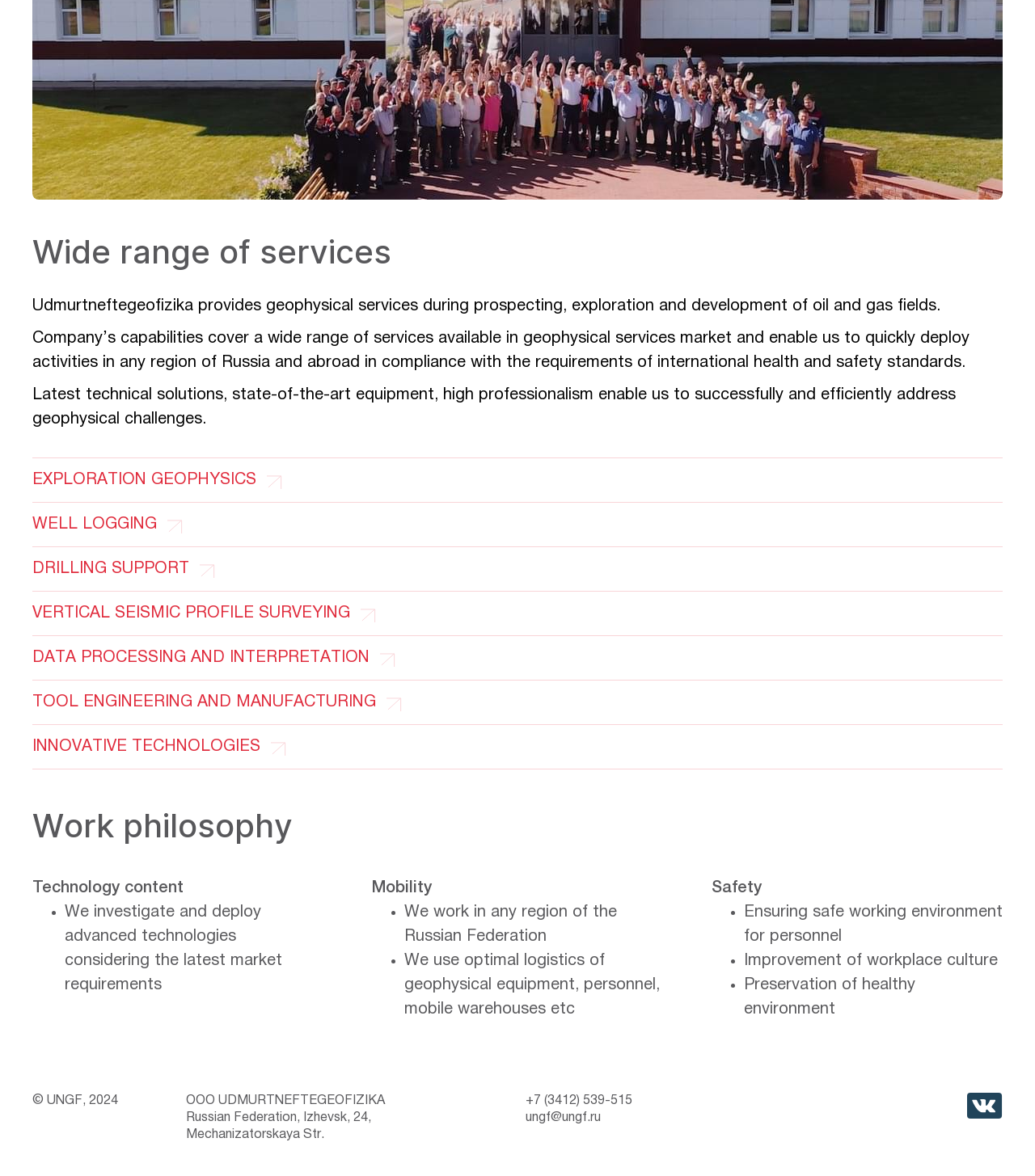Locate the bounding box for the described UI element: "TOOL ENGINEERING AND MANUFACTURING". Ensure the coordinates are four float numbers between 0 and 1, formatted as [left, top, right, bottom].

[0.031, 0.591, 0.363, 0.603]